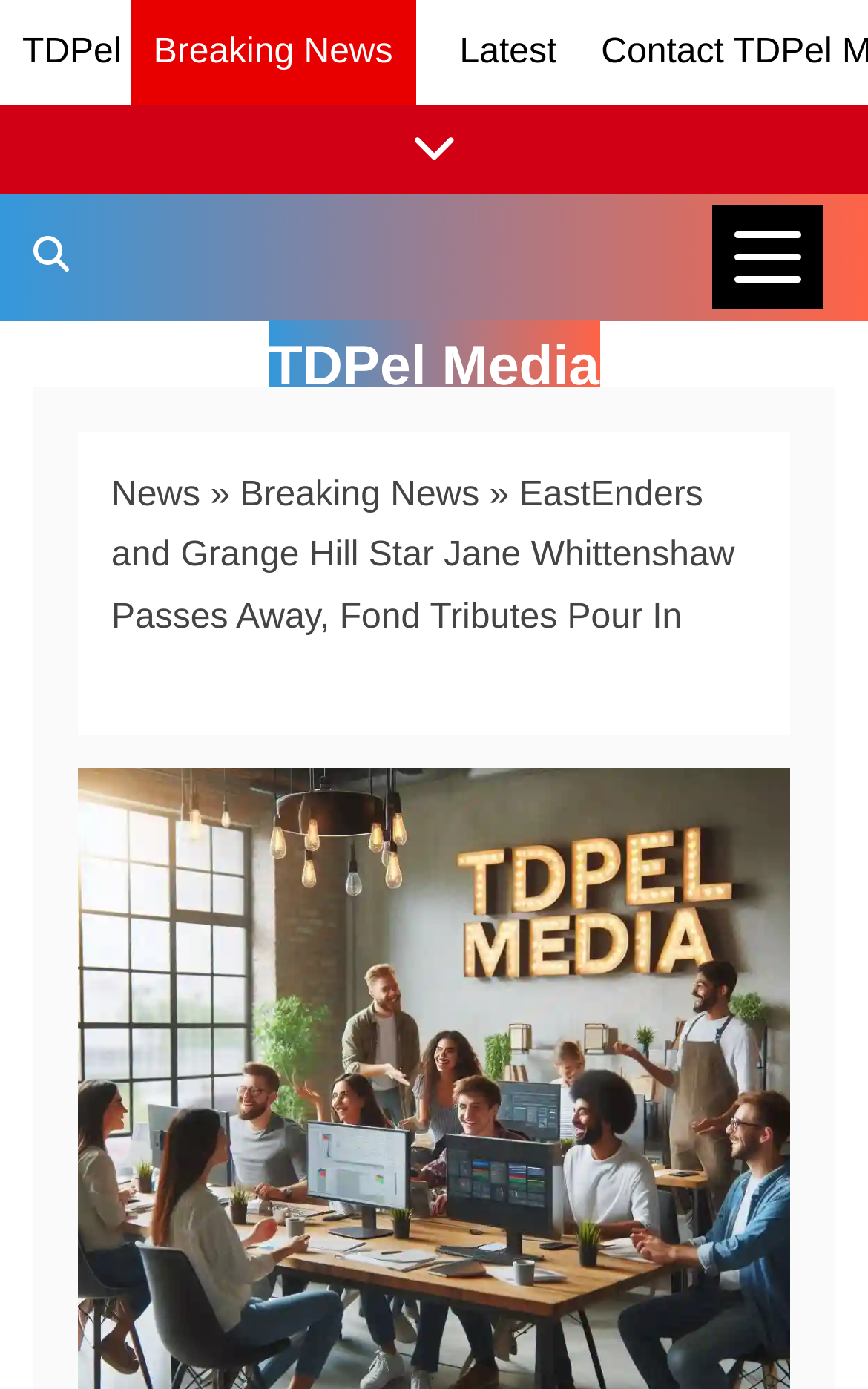Bounding box coordinates are specified in the format (top-left x, top-left y, bottom-right x, bottom-right y). All values are floating point numbers bounded between 0 and 1. Please provide the bounding box coordinate of the region this sentence describes: aria-label="News Categories"

[0.821, 0.148, 0.949, 0.223]